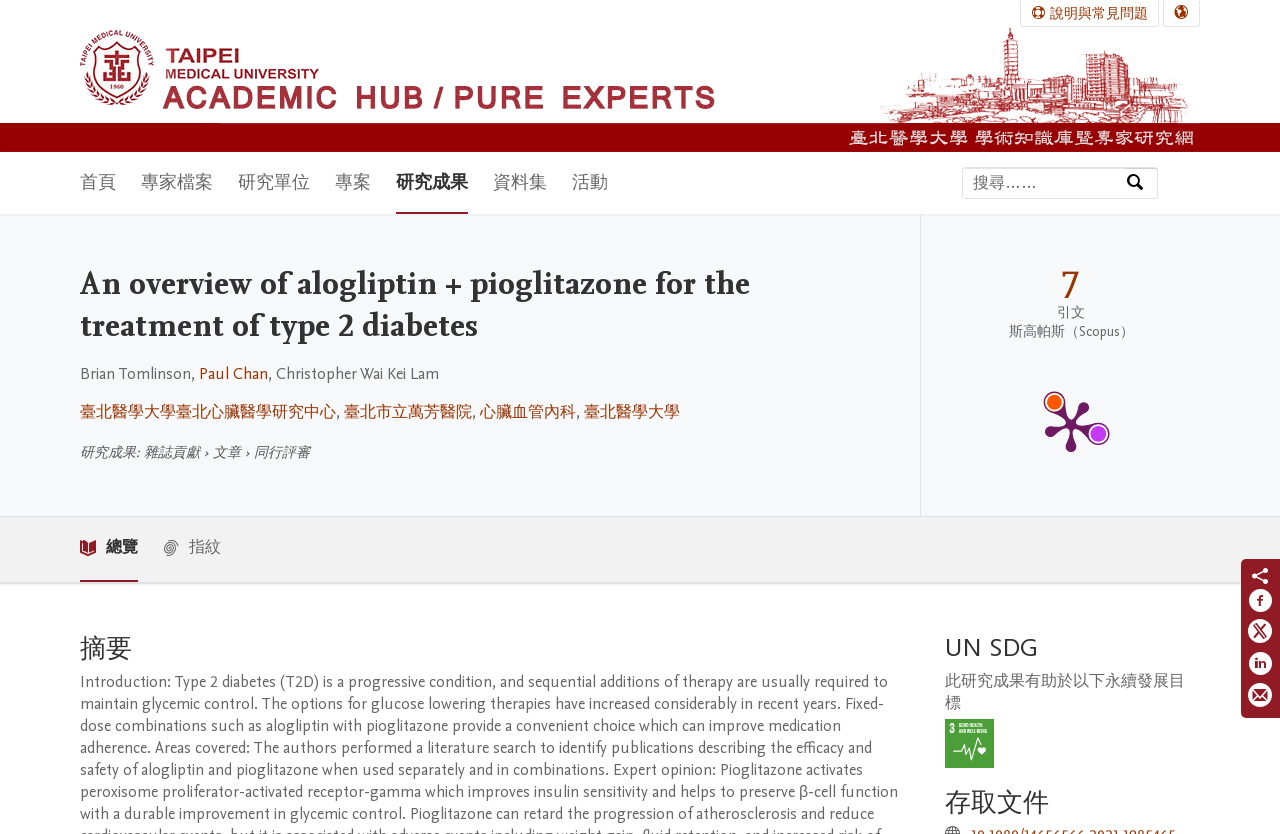Kindly provide the bounding box coordinates of the section you need to click on to fulfill the given instruction: "Search for experts by knowledge, name, or organization".

[0.752, 0.201, 0.879, 0.237]